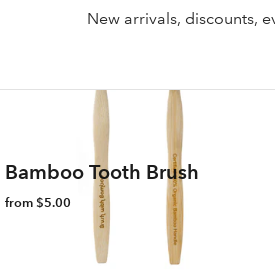What is the primary appeal of this toothbrush?
Provide an in-depth and detailed explanation in response to the question.

The caption highlights the toothbrush as part of a 'sustainable, eco-friendly product range', and mentions its ability to reduce plastic waste, indicating that the primary appeal of this toothbrush is its eco-friendly nature.